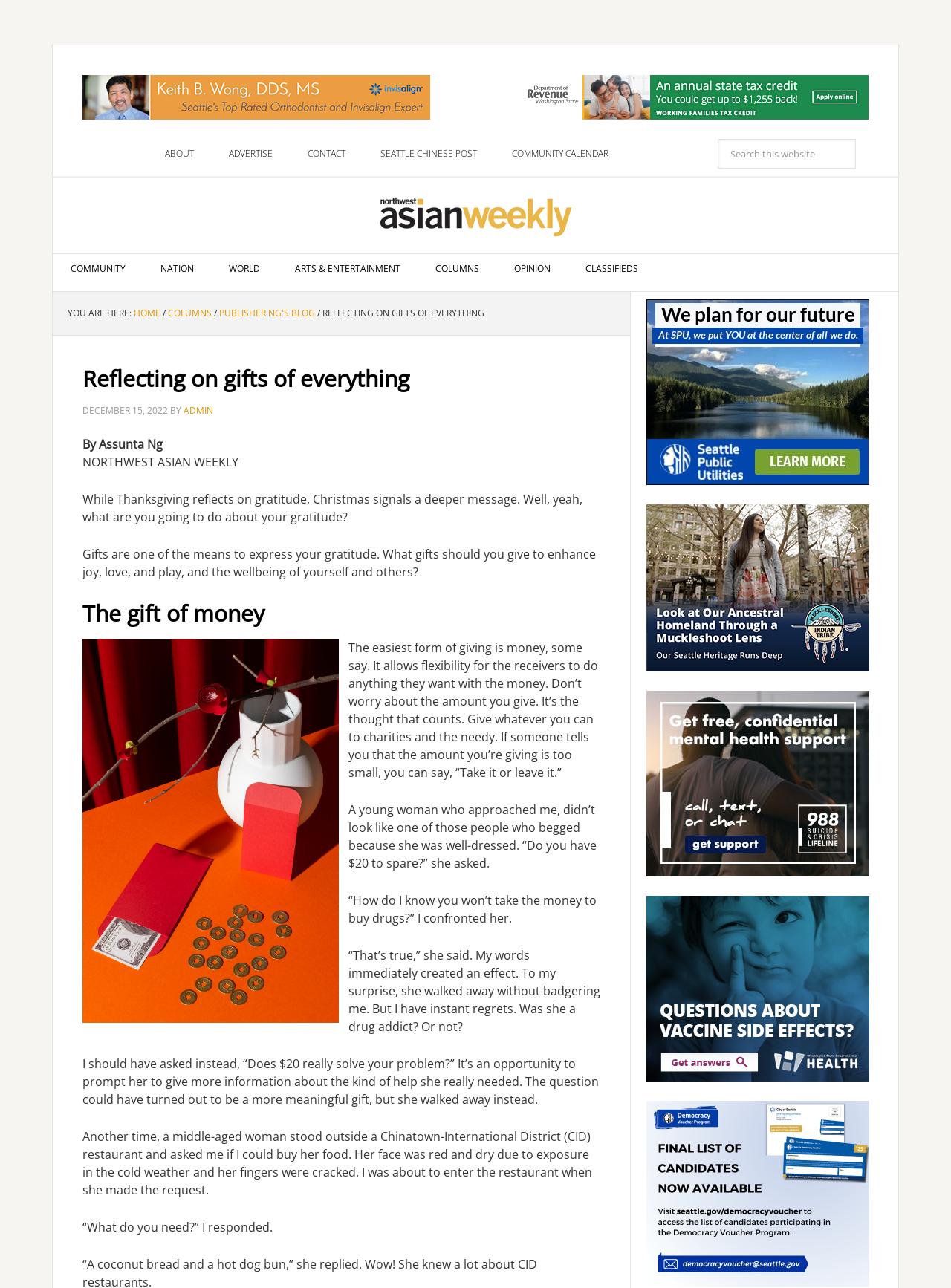Determine the bounding box coordinates of the region to click in order to accomplish the following instruction: "Search this website". Provide the coordinates as four float numbers between 0 and 1, specifically [left, top, right, bottom].

[0.755, 0.108, 0.9, 0.131]